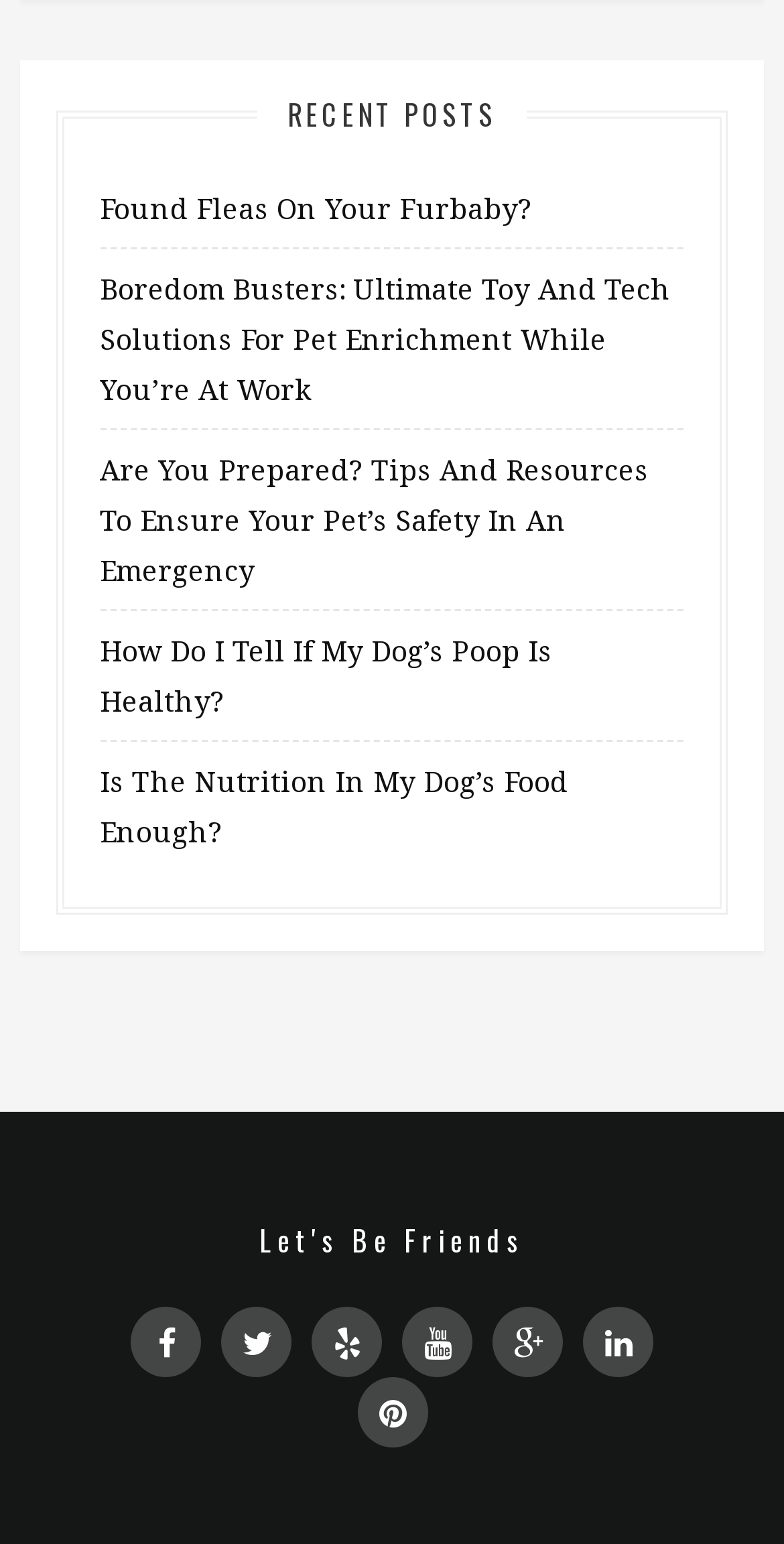Please identify the bounding box coordinates of the element that needs to be clicked to perform the following instruction: "Click on the Facebook icon".

[0.167, 0.846, 0.256, 0.892]